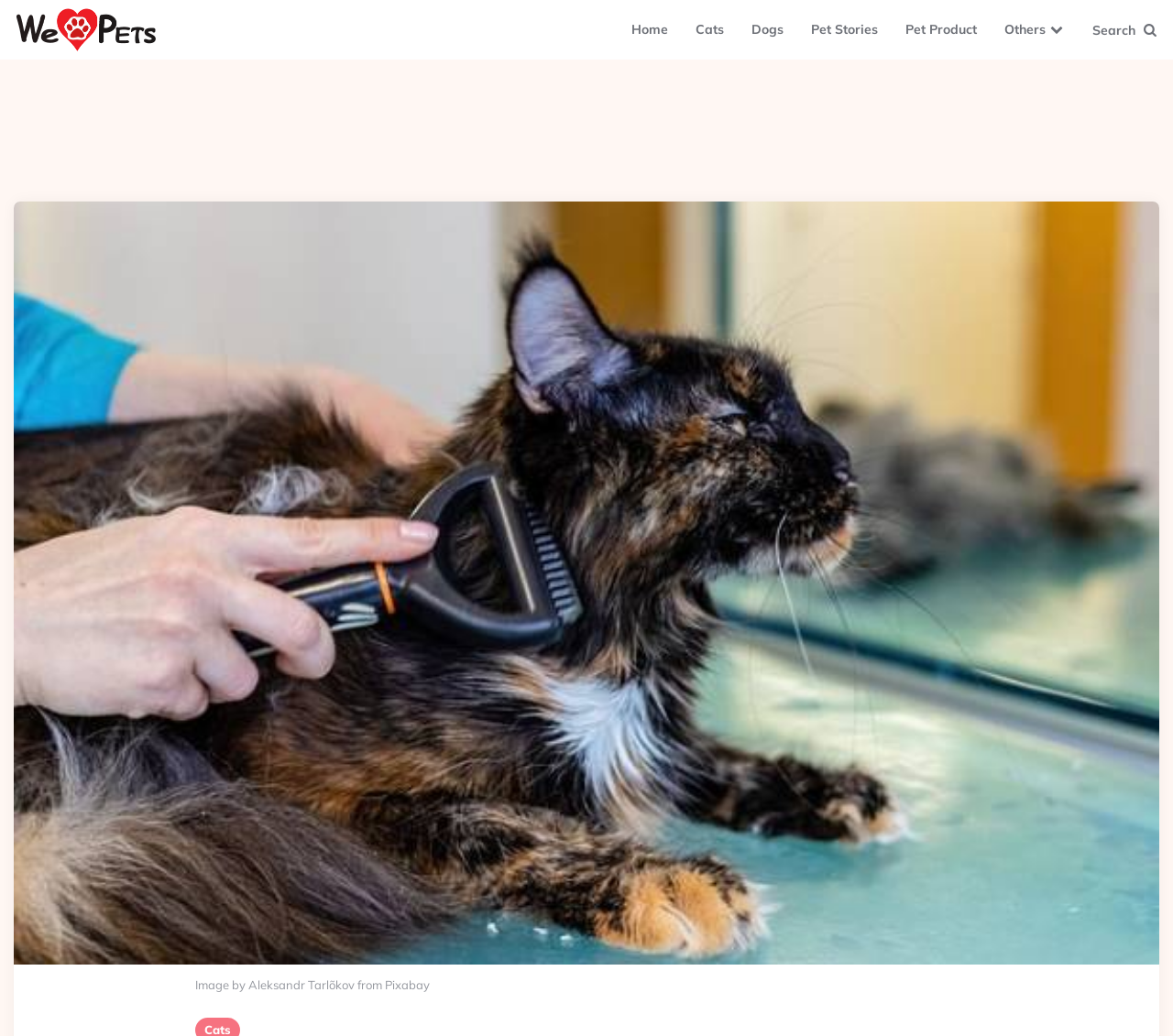What is the topic of the current webpage?
Using the information from the image, answer the question thoroughly.

Although the main heading of the webpage is not explicitly stated, I inferred the topic by looking at the content of the webpage, which appears to be discussing cat grooming tips.